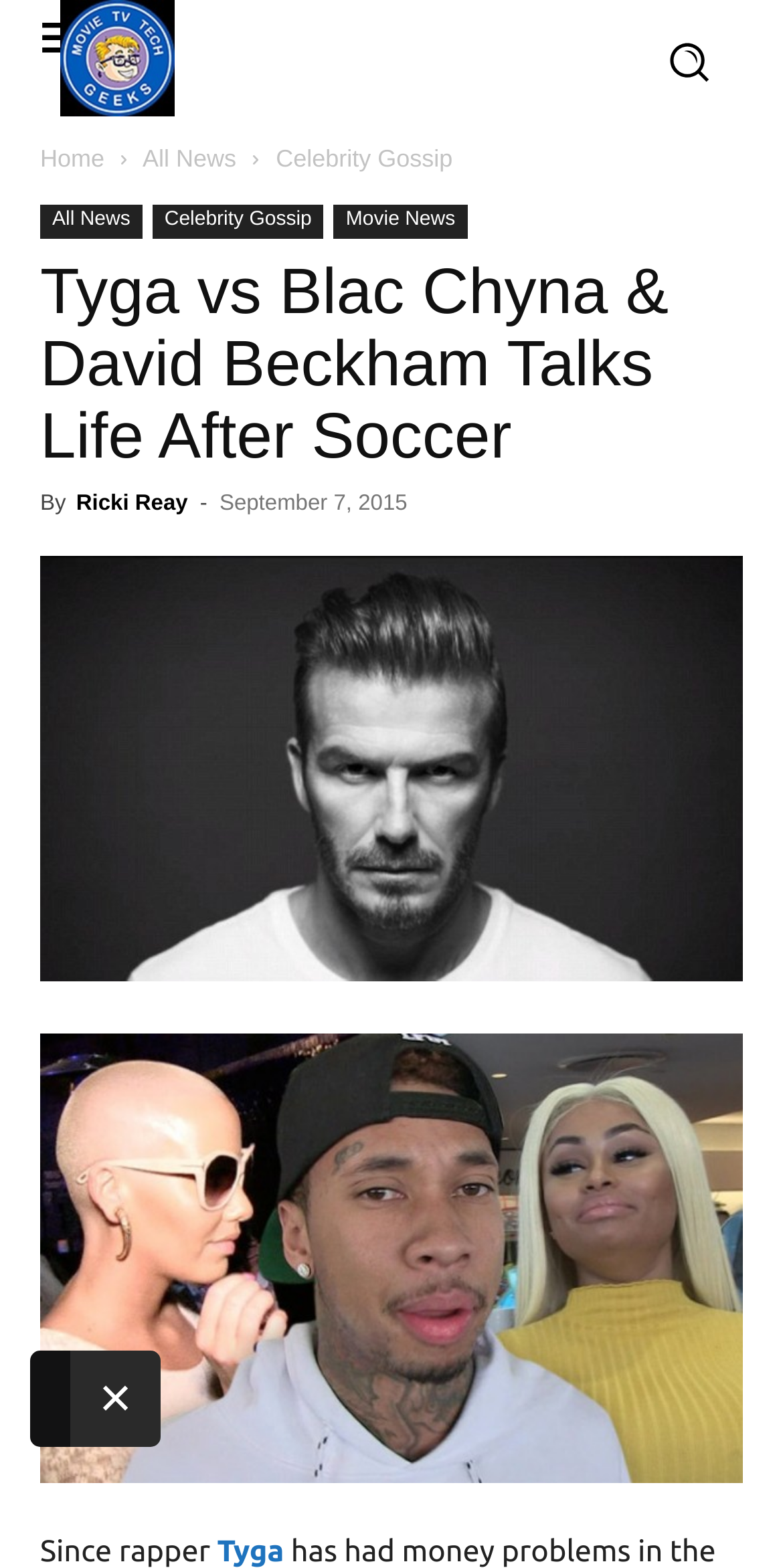Use the information in the screenshot to answer the question comprehensively: When was the article published?

I found the publication date by looking at the time element, which says 'September 7, 2015'.